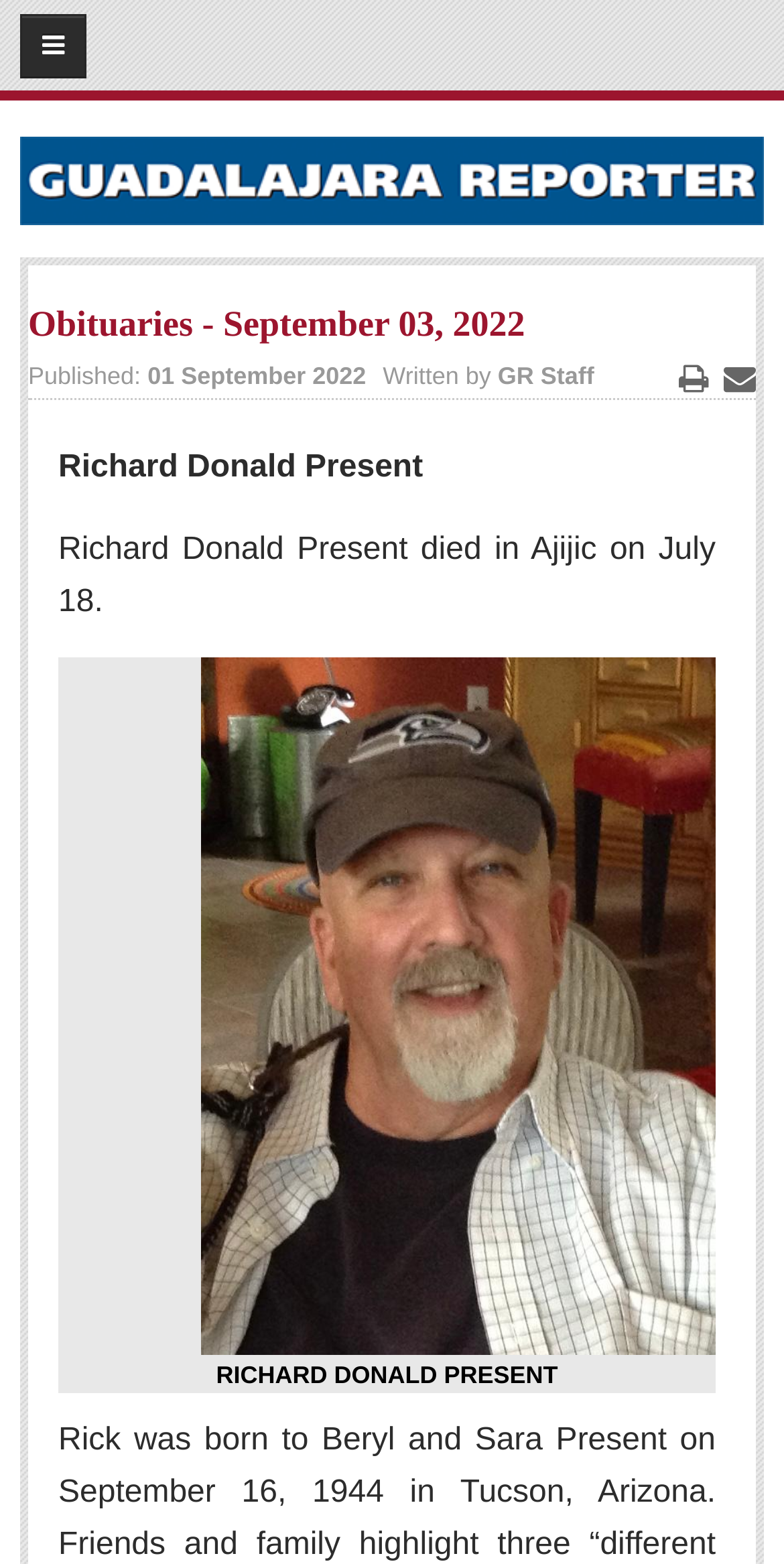Highlight the bounding box coordinates of the element you need to click to perform the following instruction: "Contact us for support."

[0.051, 0.82, 0.946, 0.86]